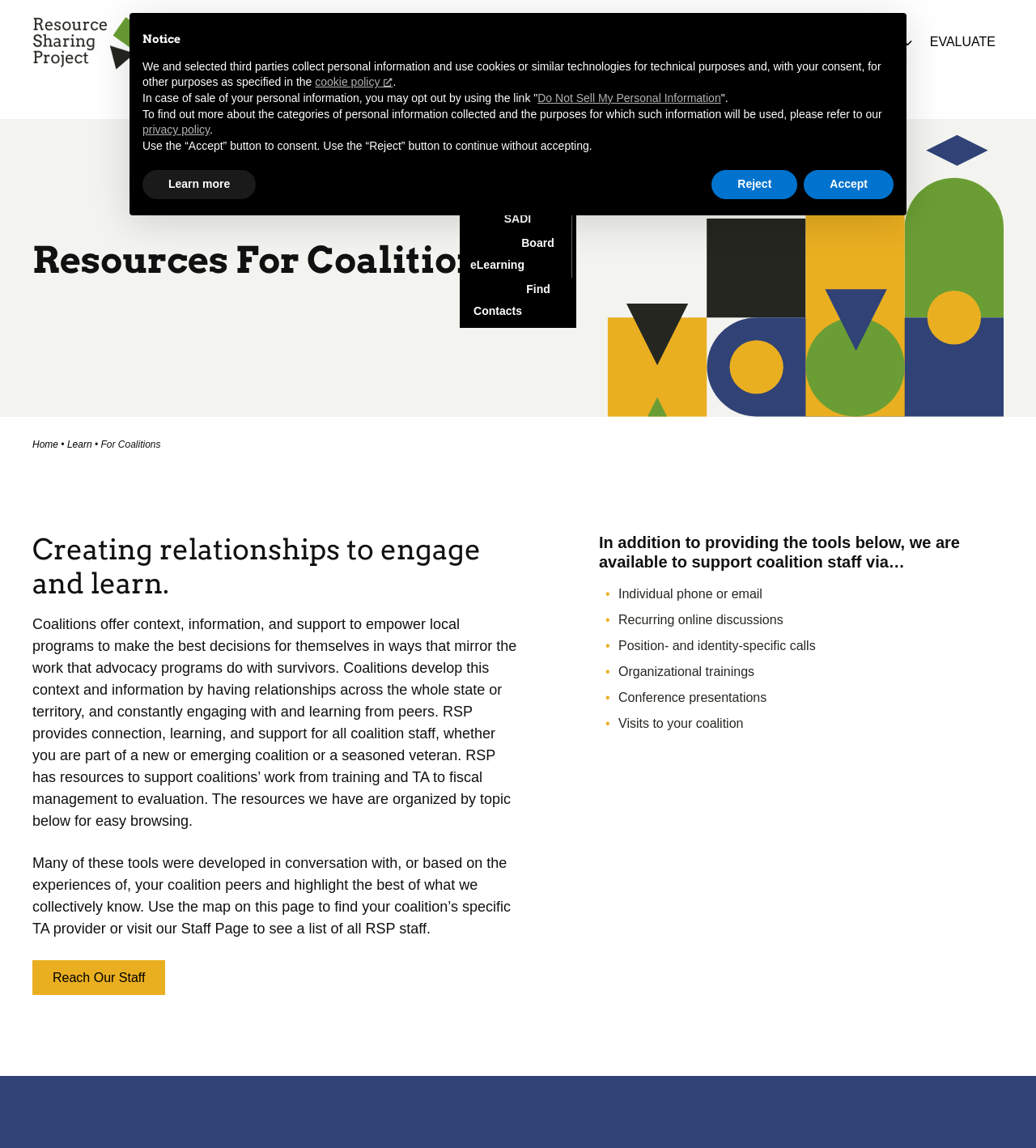Find the bounding box coordinates of the element to click in order to complete the given instruction: "Click on Find."

[0.736, 0.03, 0.765, 0.042]